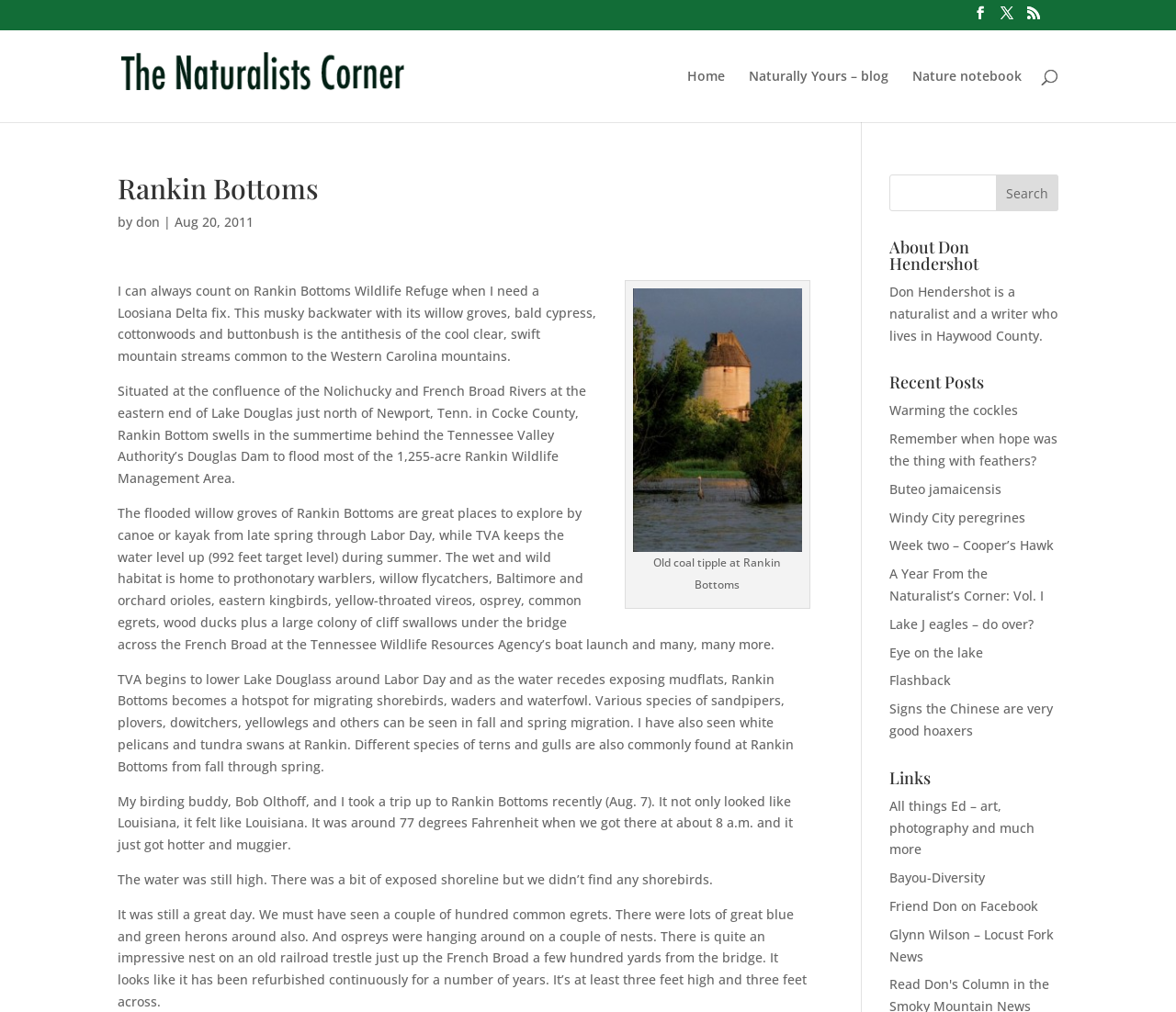Pinpoint the bounding box coordinates of the area that should be clicked to complete the following instruction: "Explore Nature notebook". The coordinates must be given as four float numbers between 0 and 1, i.e., [left, top, right, bottom].

[0.776, 0.069, 0.869, 0.12]